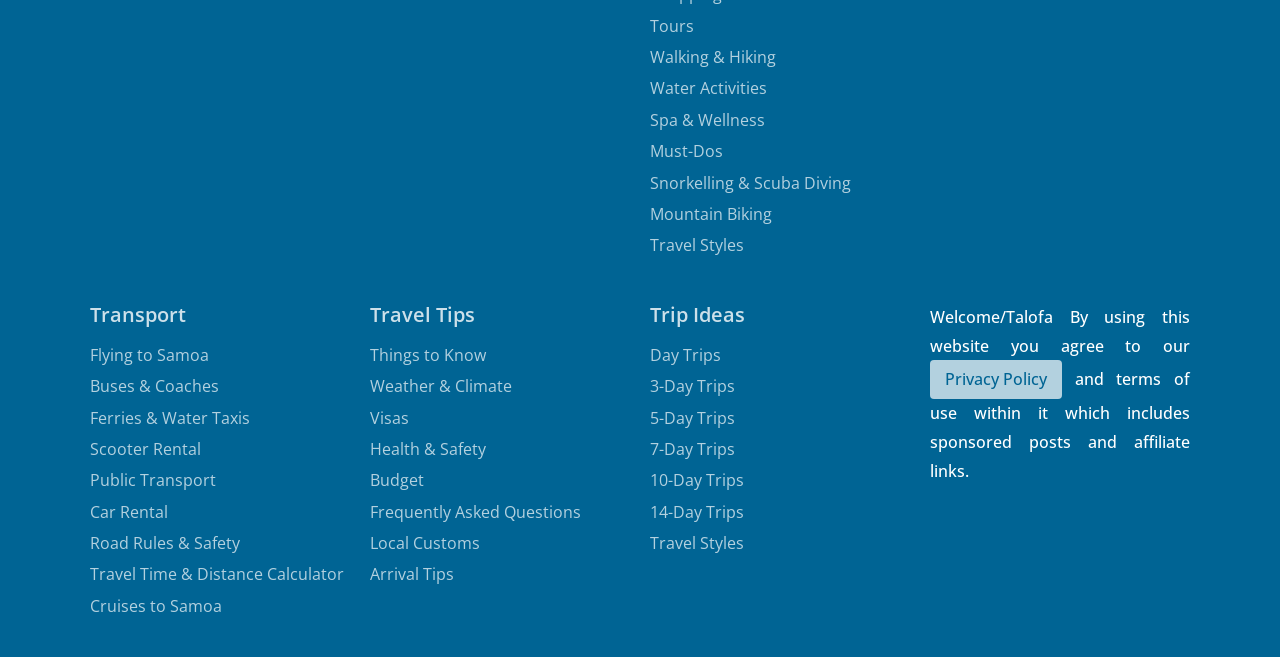Please determine the bounding box coordinates for the element that should be clicked to follow these instructions: "Download PDF".

None